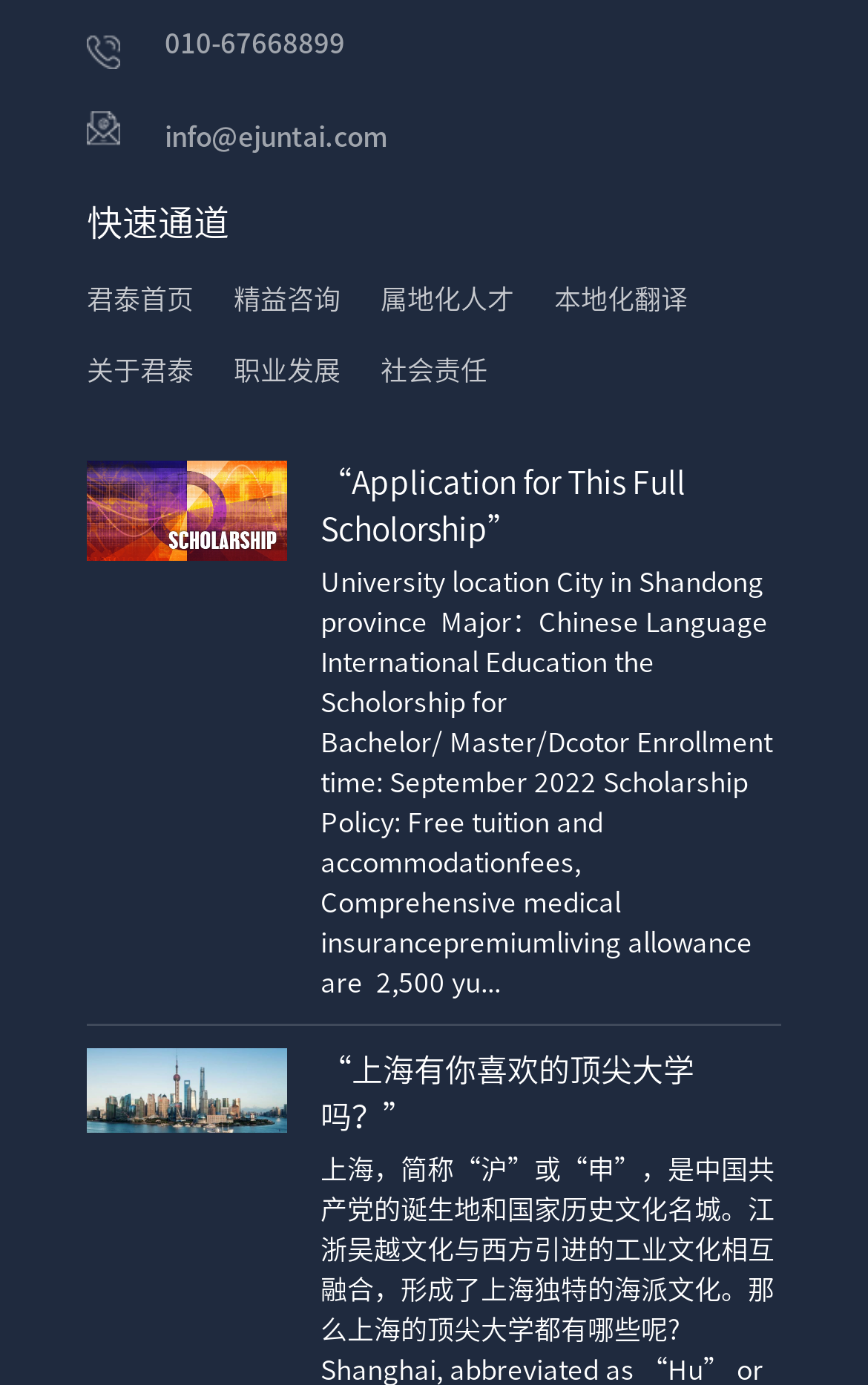Answer the following query concisely with a single word or phrase:
What is the name of the university mentioned?

University location City